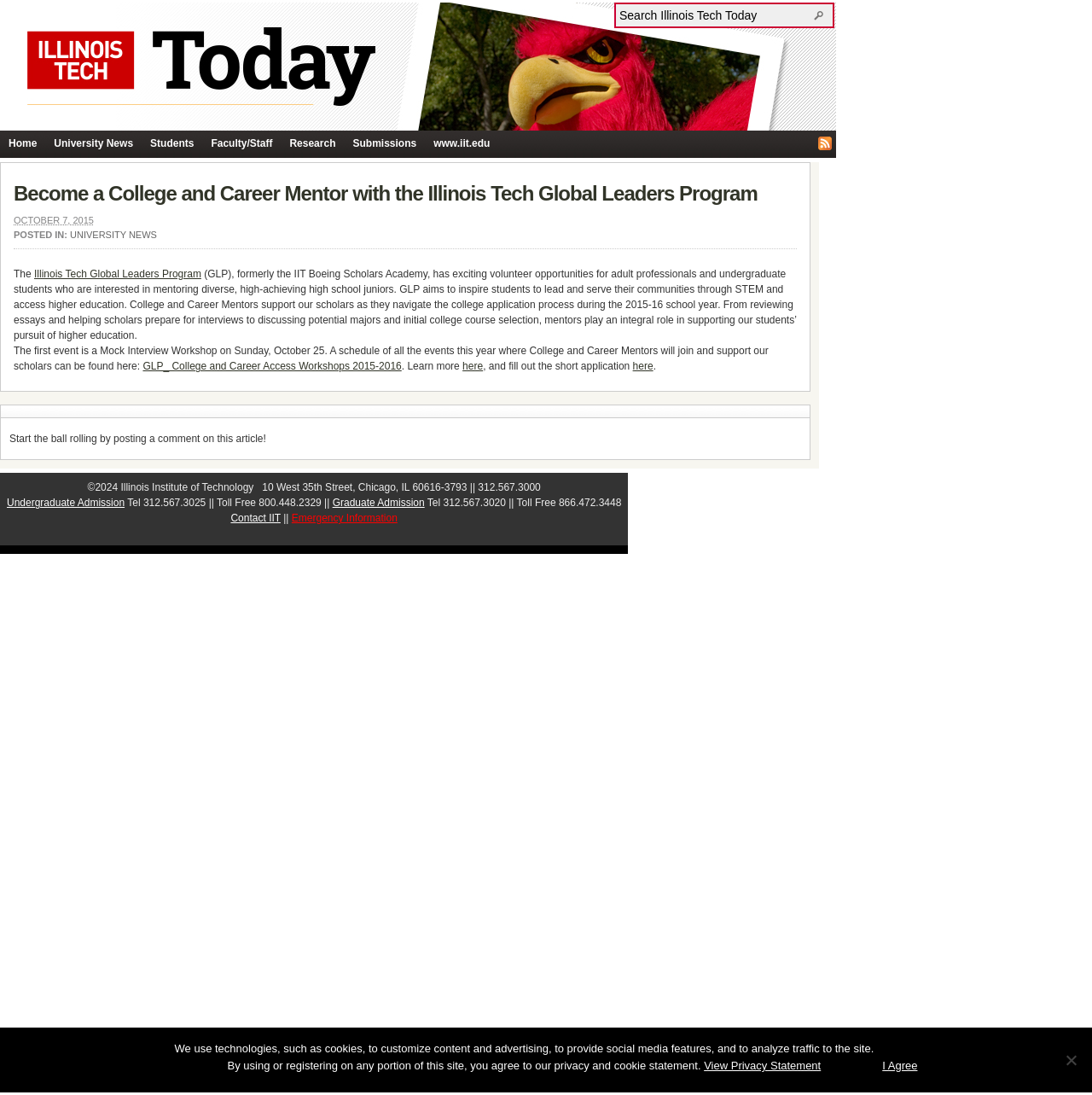What is the Illinois Tech Global Leaders Program about?
Kindly give a detailed and elaborate answer to the question.

The Illinois Tech Global Leaders Program is about mentoring high school juniors, specifically providing college and career guidance to diverse, high-achieving students. The program aims to inspire students to lead and serve their communities through STEM and access higher education.